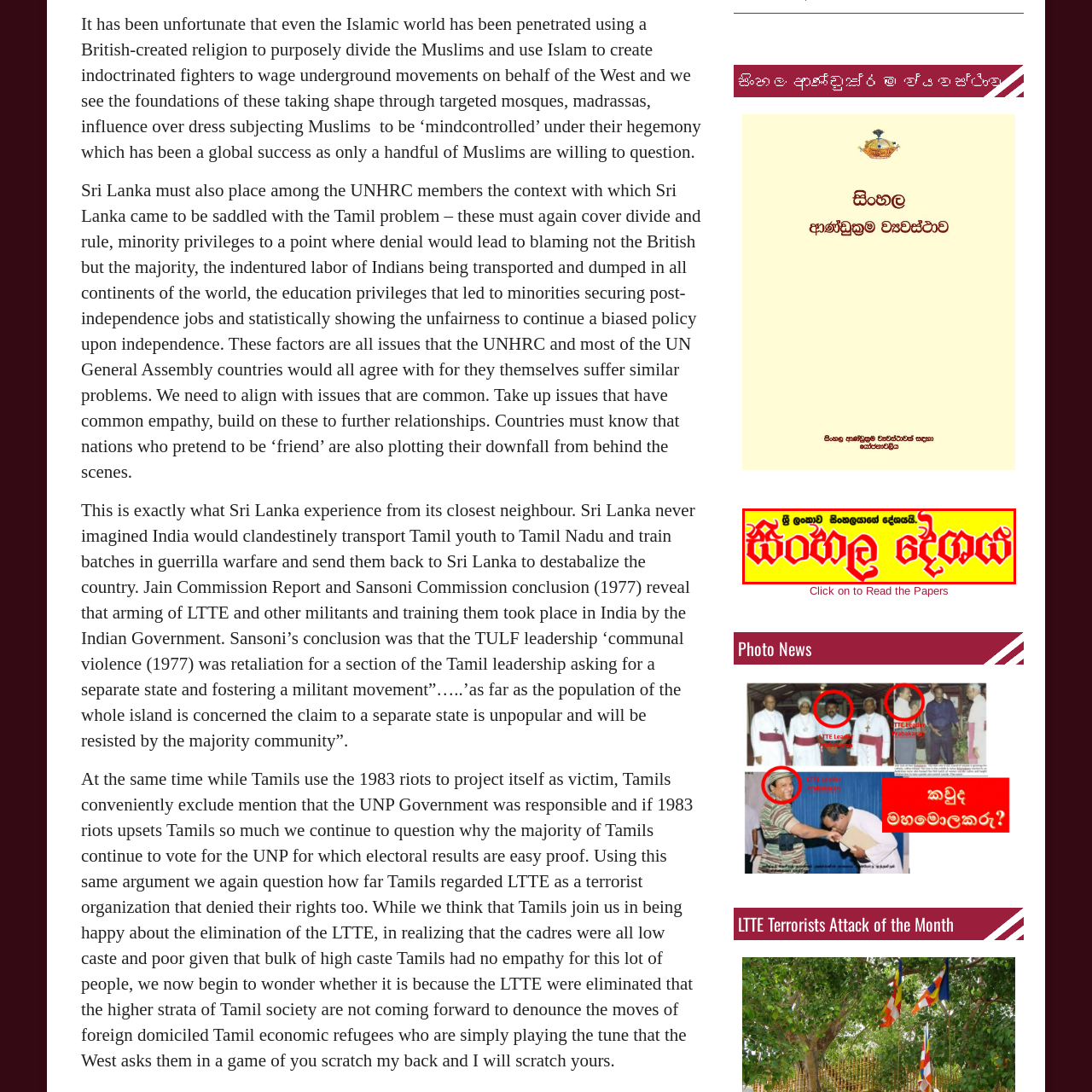Inspect the image surrounded by the red boundary and answer the following question in detail, basing your response on the visual elements of the image: 
What is the topic associated with the header?

The header text 'සිංහල ආණ්ඩුක්‍රම ව්‍යවස්ථාව' translates to 'Sinhala Constitutional Framework', which suggests that the header is associated with constitutional matters, likely related to Sri Lankan governance and law.